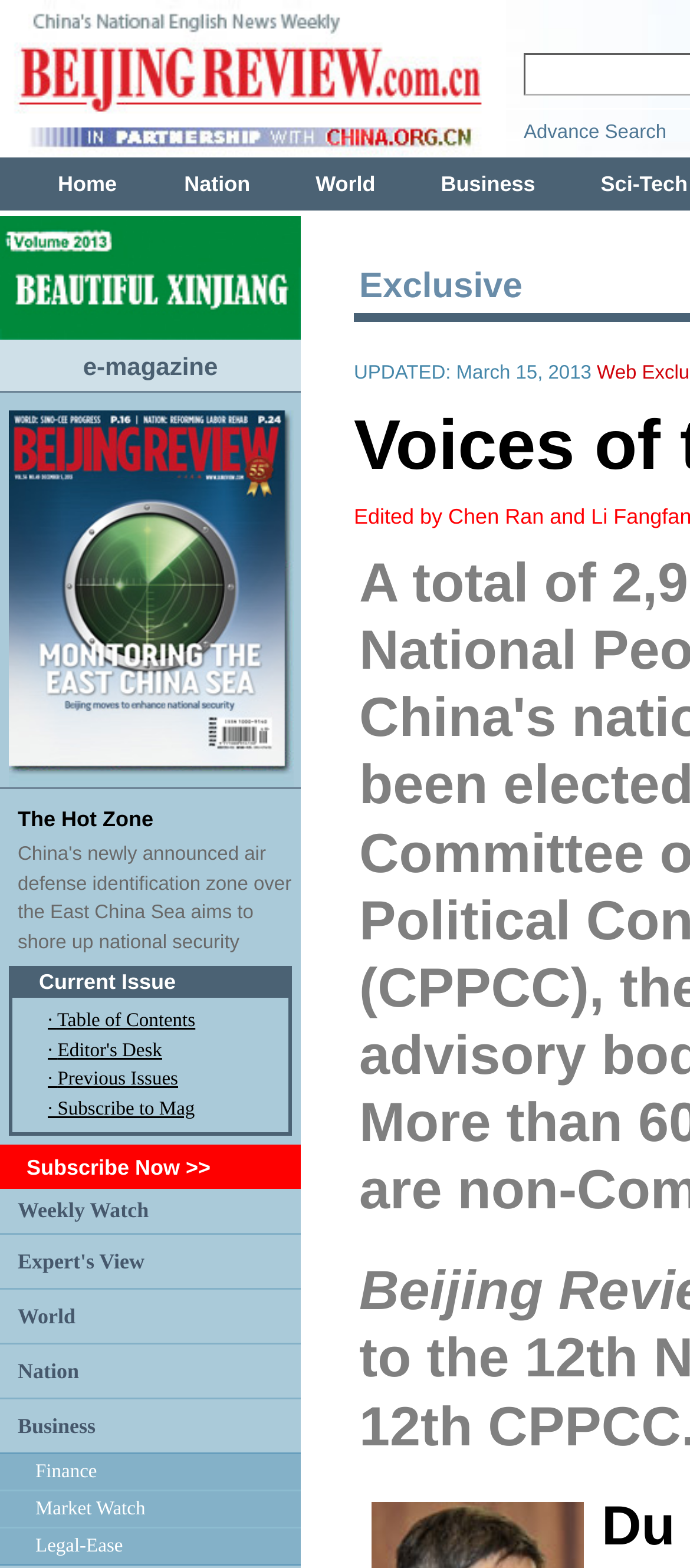Kindly determine the bounding box coordinates for the clickable area to achieve the given instruction: "click the e-magazine link".

[0.12, 0.224, 0.316, 0.242]